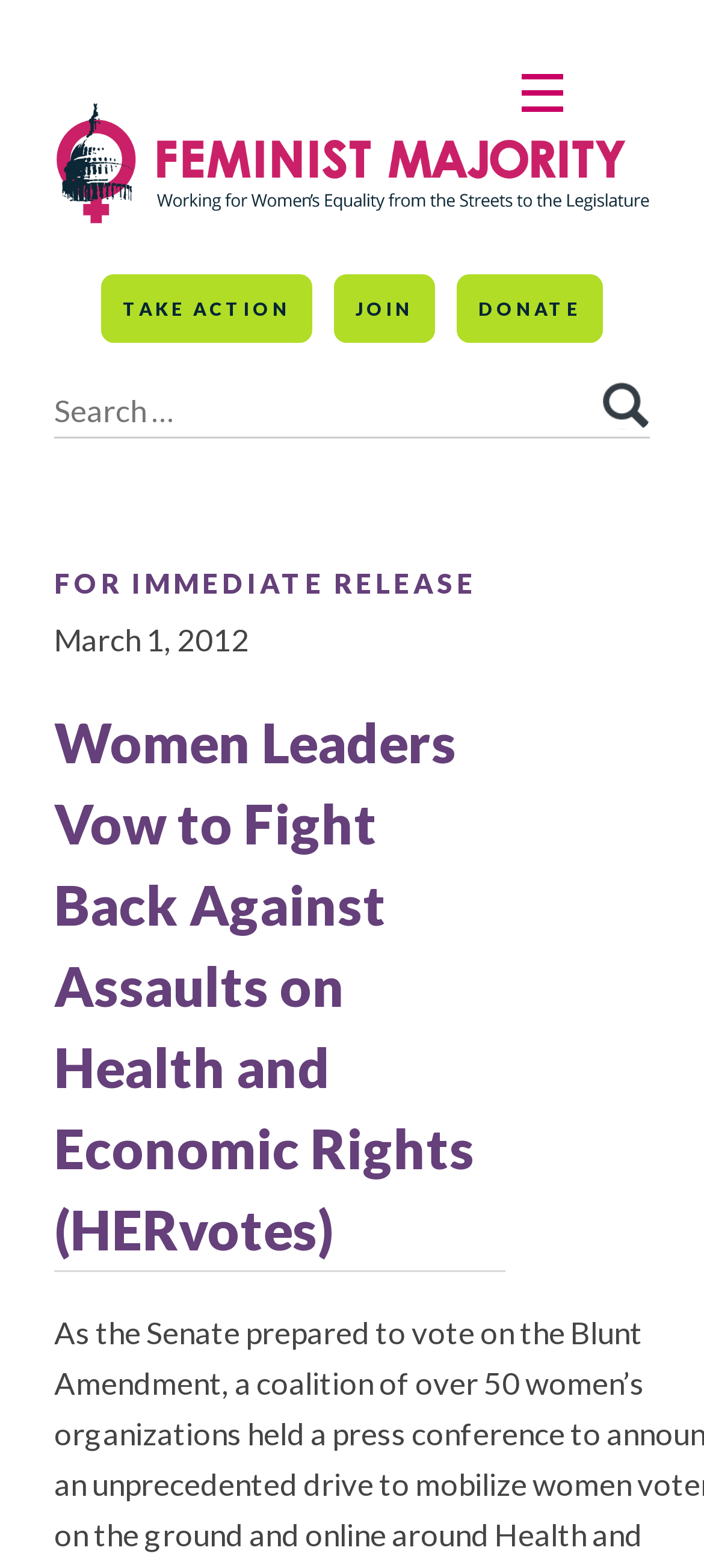What is the date of the article? Look at the image and give a one-word or short phrase answer.

March 1, 2012